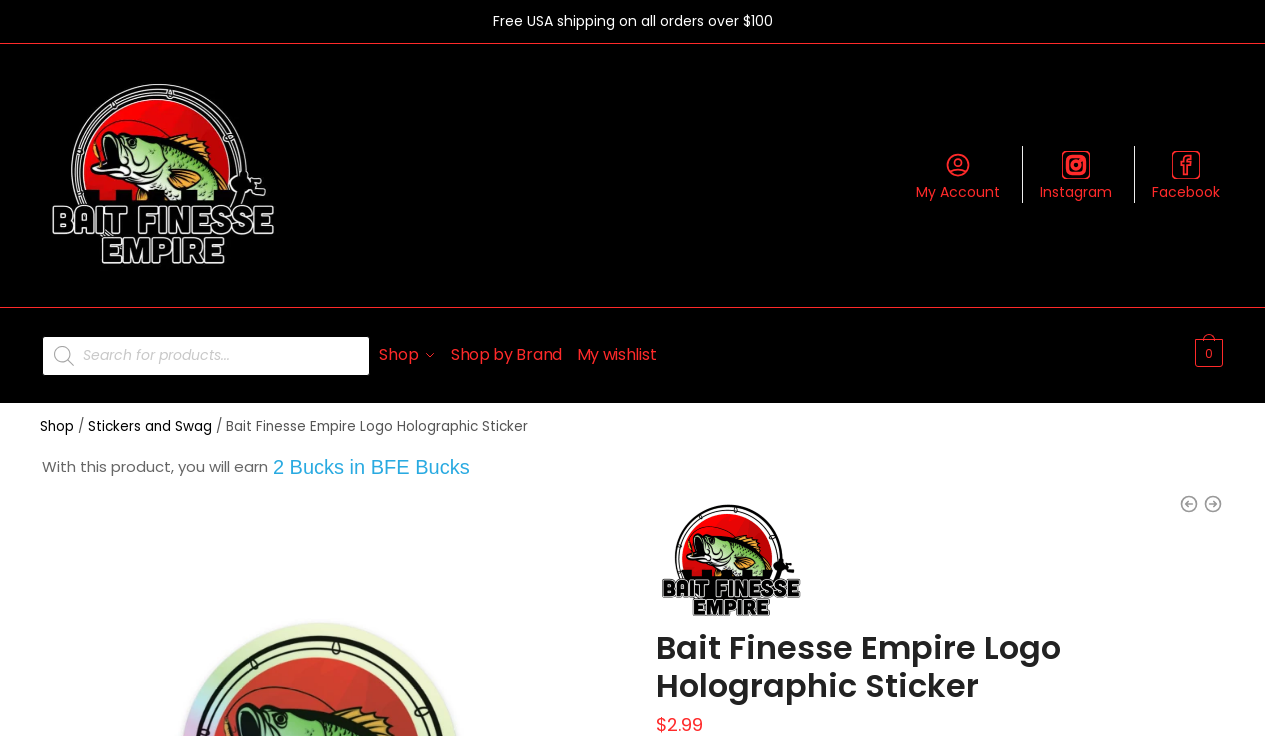Determine the bounding box coordinates of the clickable region to carry out the instruction: "Go to my account".

[0.706, 0.198, 0.791, 0.276]